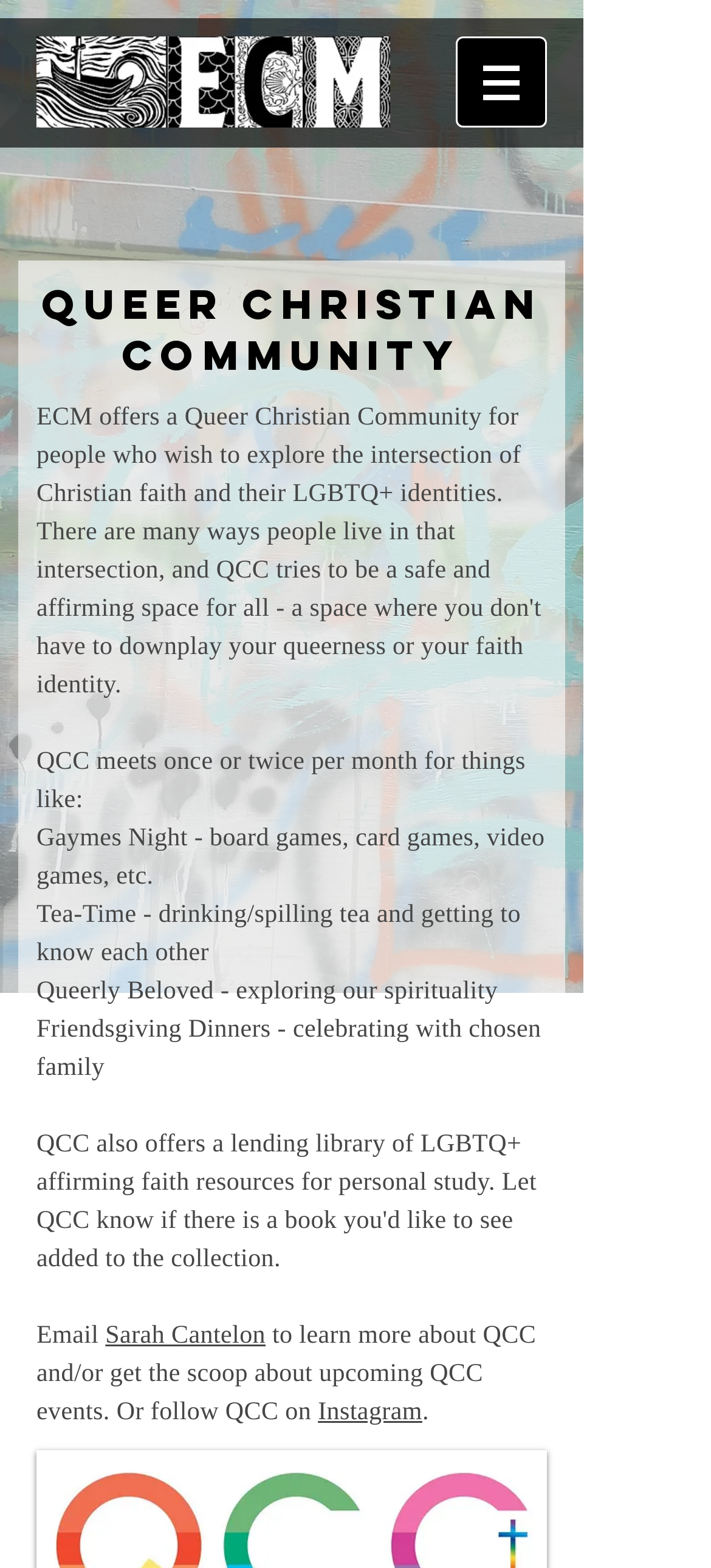Provide a thorough and detailed response to the question by examining the image: 
How often does QCC meet?

The frequency of QCC meetings can be found in the text on the webpage, which states 'QCC meets once or twice per month for things like...'.